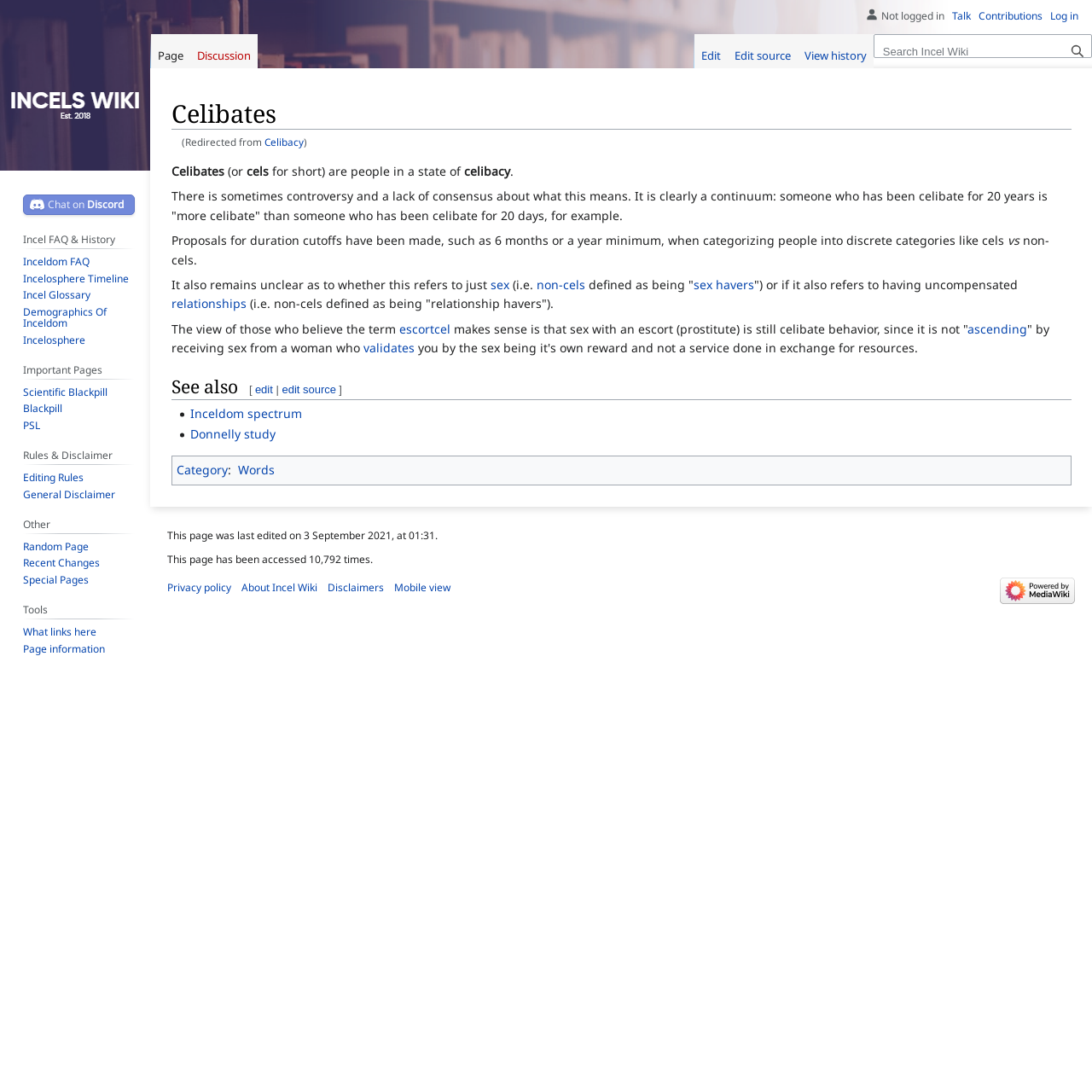Find and specify the bounding box coordinates that correspond to the clickable region for the instruction: "Chat on Discord".

[0.021, 0.178, 0.124, 0.197]